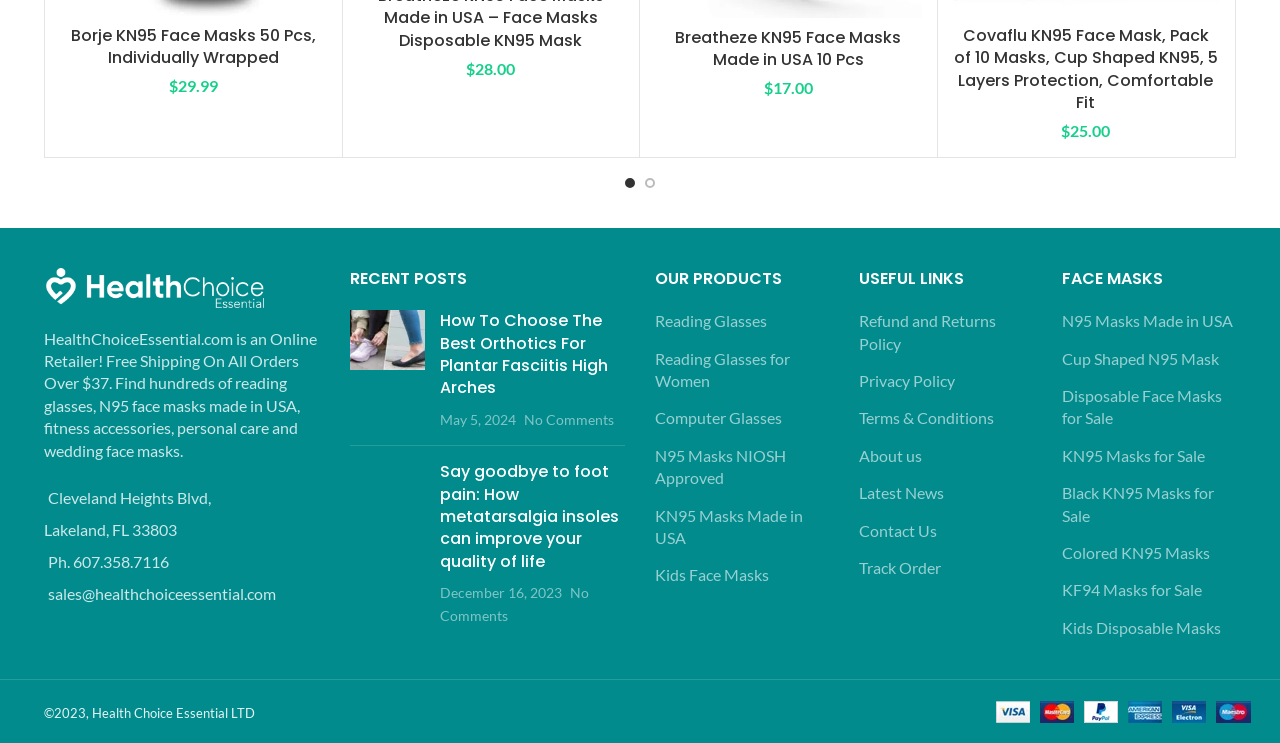Give a concise answer of one word or phrase to the question: 
What is the phone number of HealthChoiceEssential.com?

607.358.7116